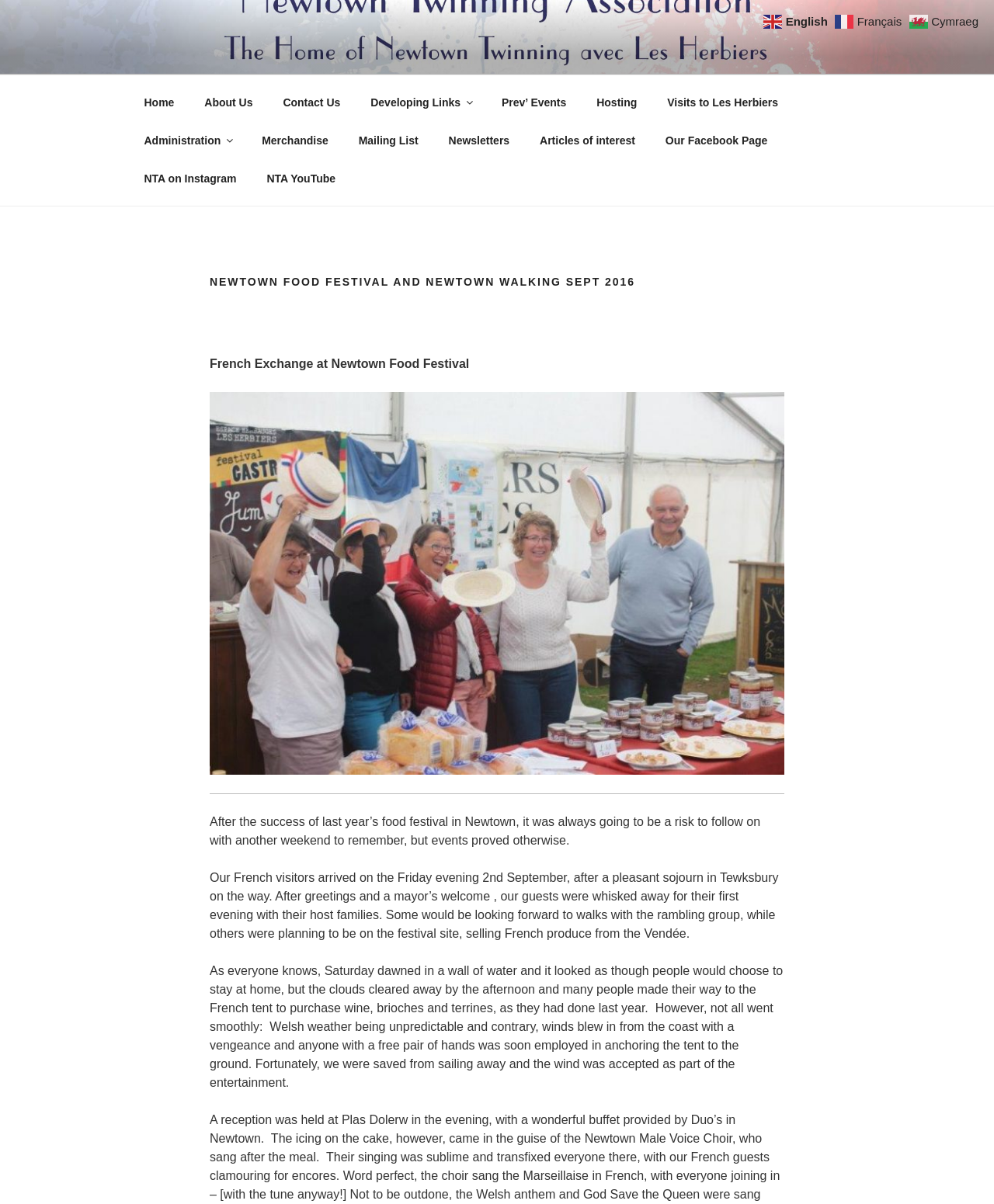Respond to the following query with just one word or a short phrase: 
What is the purpose of the 'Hosting' link in the 'Top Menu'?

Hosting information